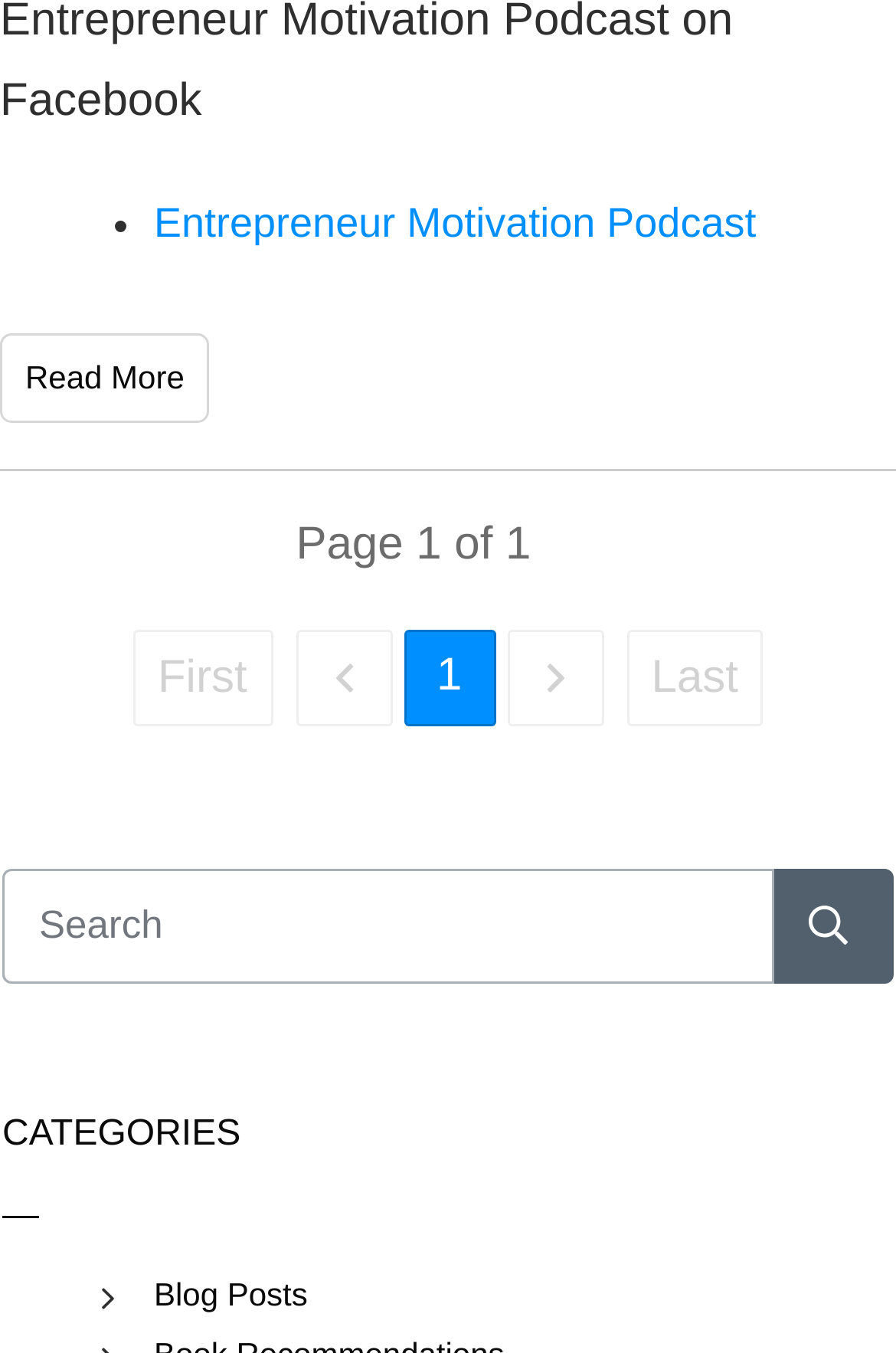Pinpoint the bounding box coordinates of the clickable area necessary to execute the following instruction: "View blog posts". The coordinates should be given as four float numbers between 0 and 1, namely [left, top, right, bottom].

[0.172, 0.936, 0.343, 0.978]